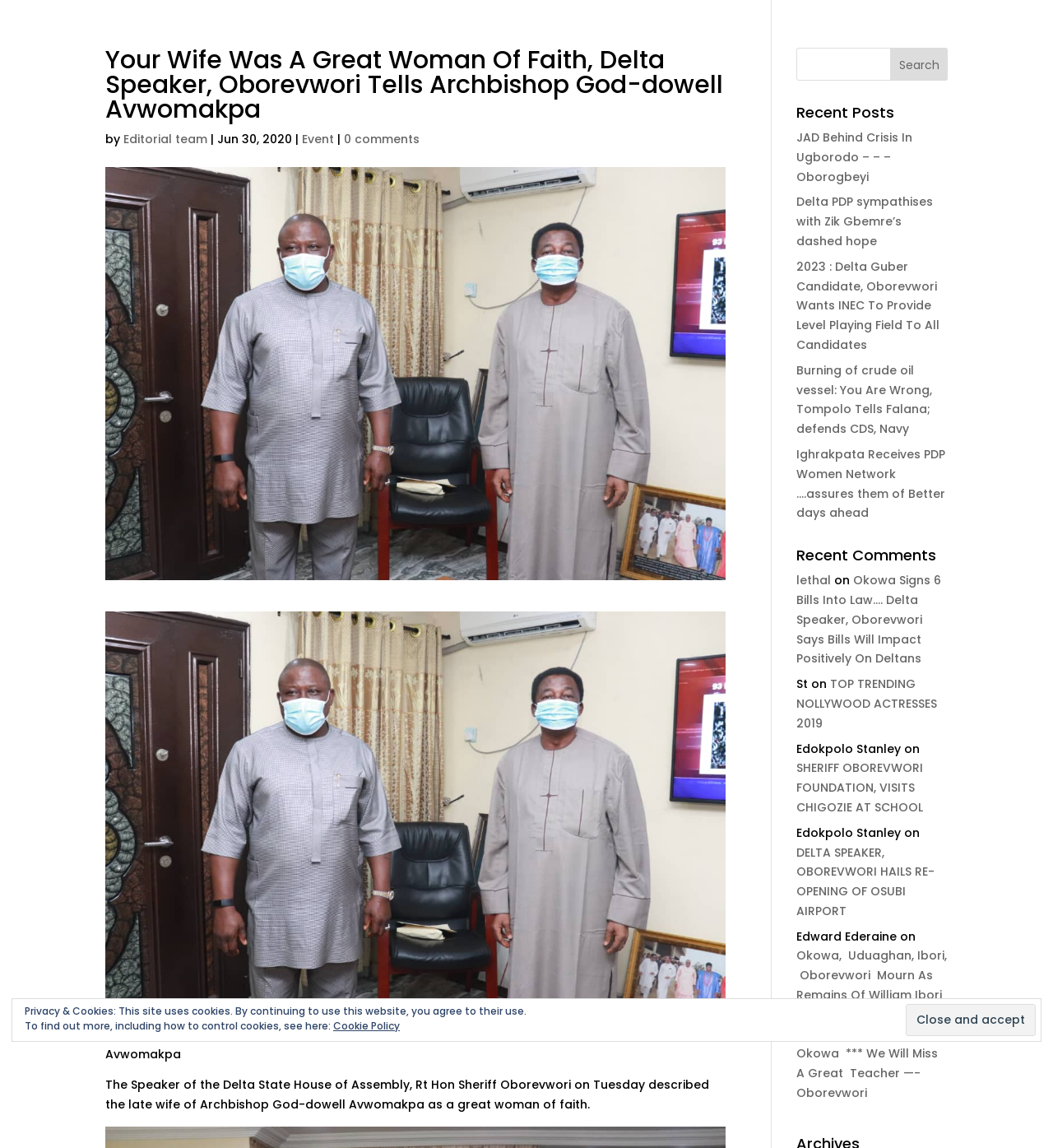Could you specify the bounding box coordinates for the clickable section to complete the following instruction: "Click on the link about Okowa"?

[0.756, 0.498, 0.894, 0.581]